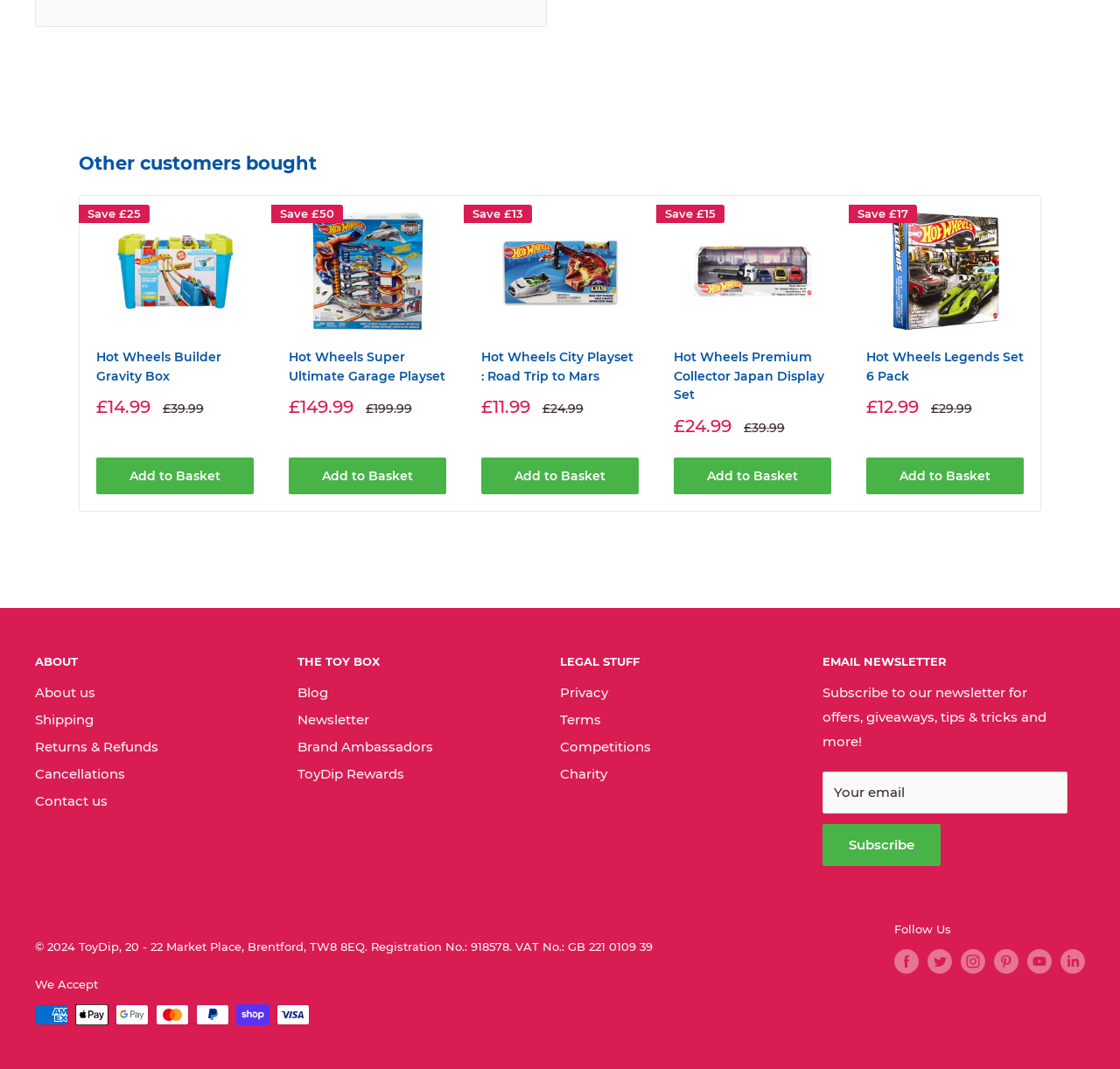Locate the bounding box coordinates of the clickable part needed for the task: "Explore the Careers page".

None